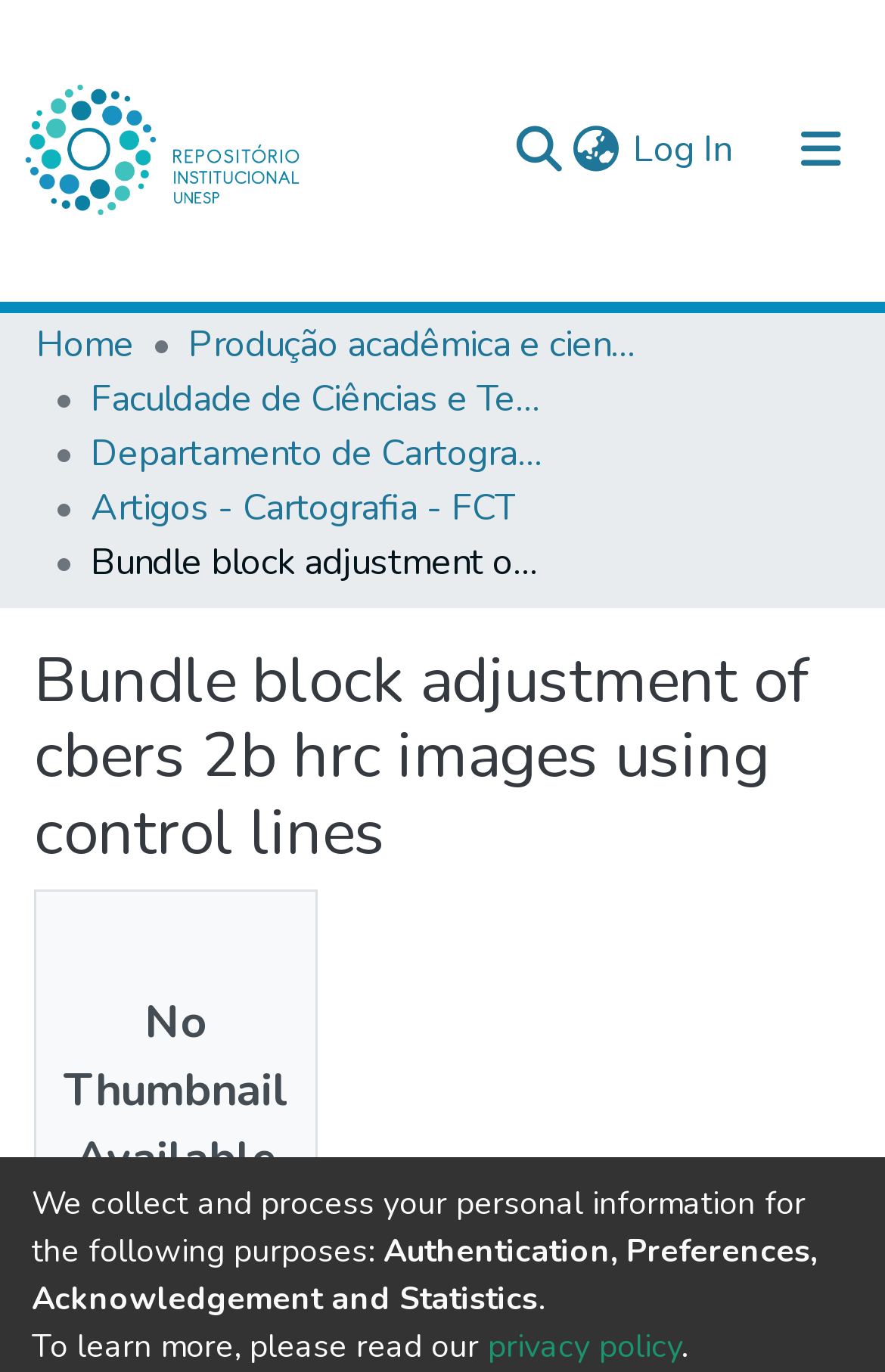Pinpoint the bounding box coordinates of the area that must be clicked to complete this instruction: "Click the repository logo".

[0.021, 0.026, 0.347, 0.192]